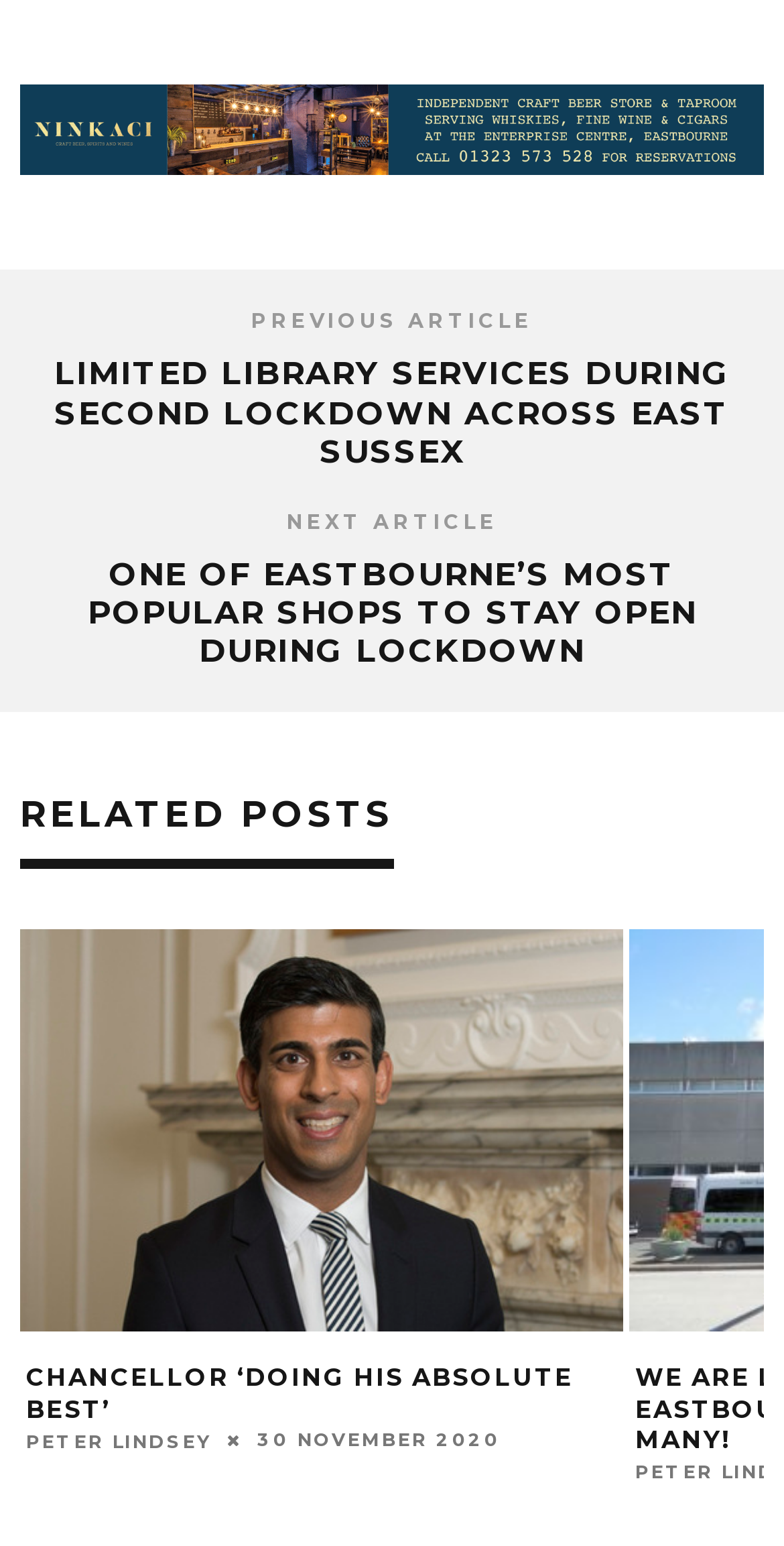Determine the bounding box coordinates of the clickable area required to perform the following instruction: "read about changes to paediatric services at the DGH". The coordinates should be represented as four float numbers between 0 and 1: [left, top, right, bottom].

[0.026, 0.842, 0.795, 0.866]